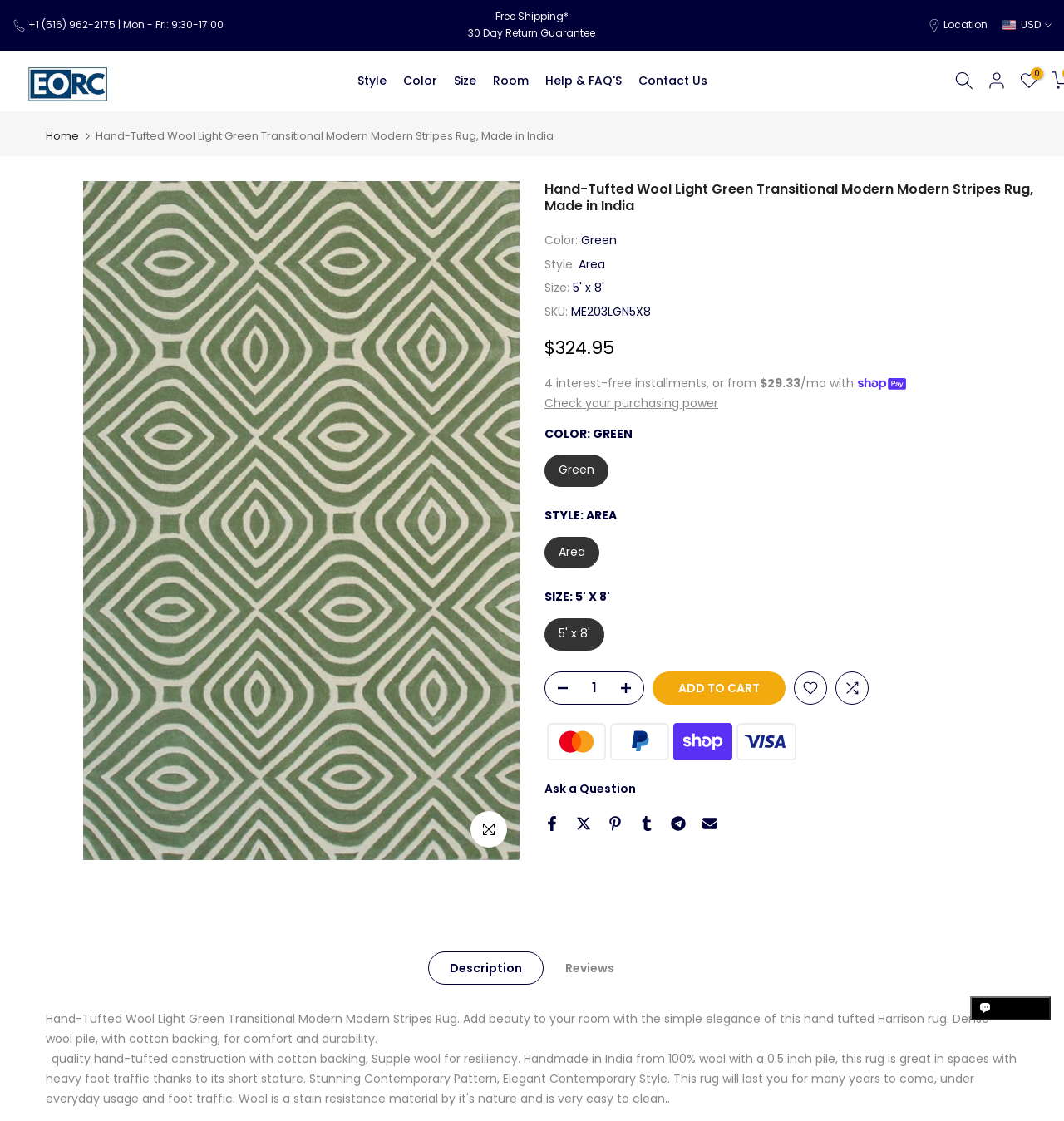Please specify the bounding box coordinates of the clickable section necessary to execute the following command: "Ask a question".

[0.512, 0.696, 0.598, 0.711]